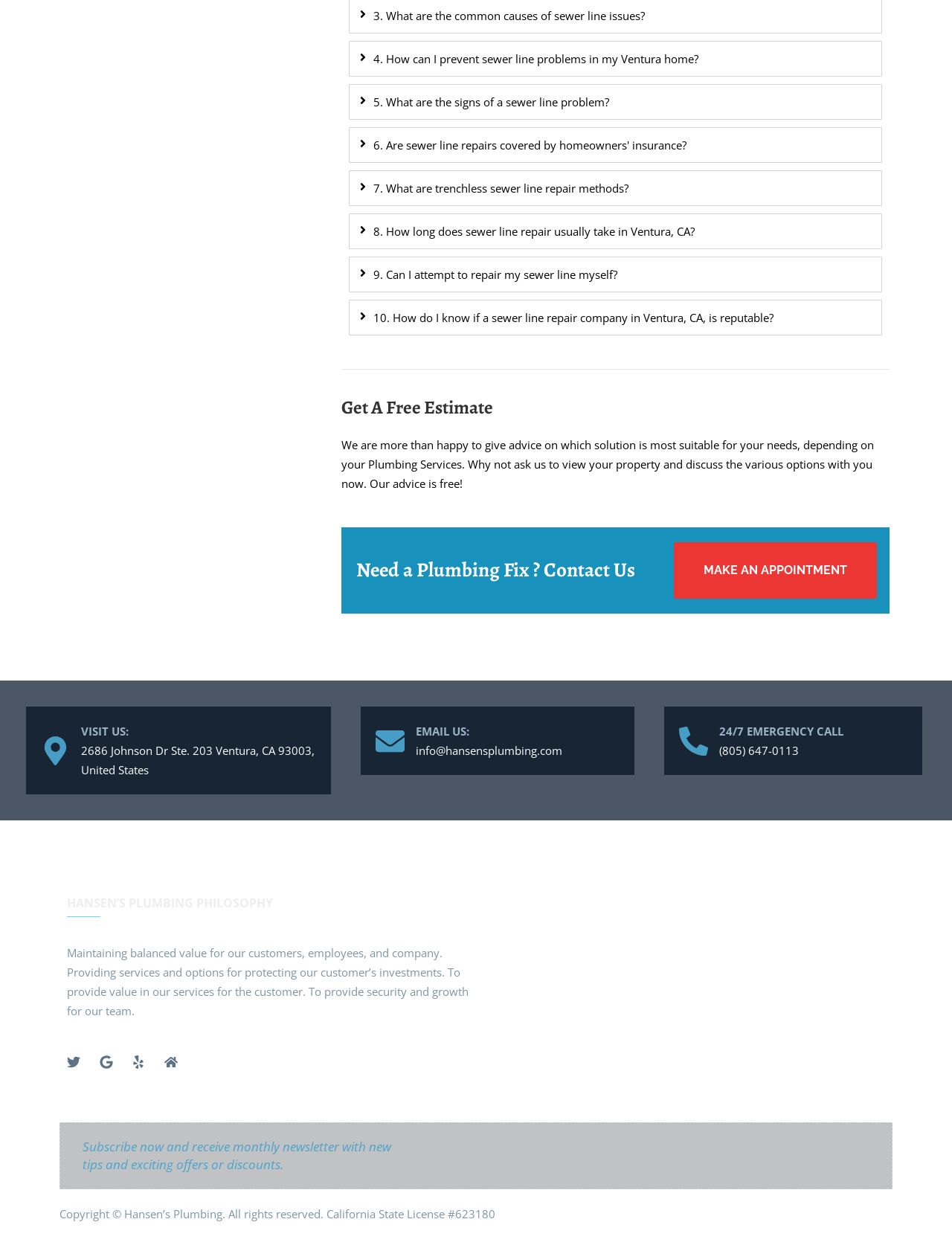Please give a succinct answer using a single word or phrase:
What is the company's philosophy?

Maintaining balanced value